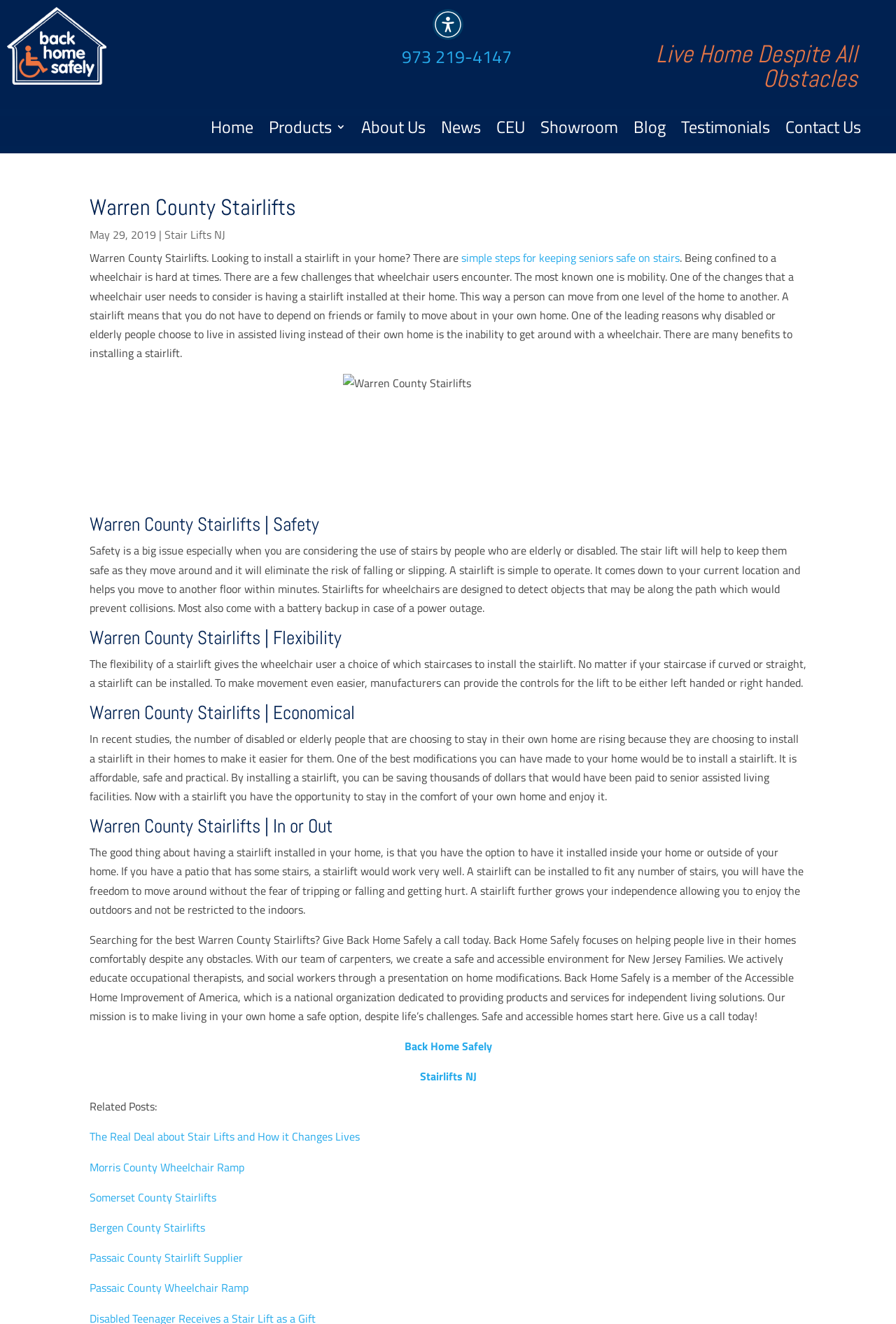Provide a one-word or brief phrase answer to the question:
What is the purpose of a stairlift?

To help seniors and people with disabilities